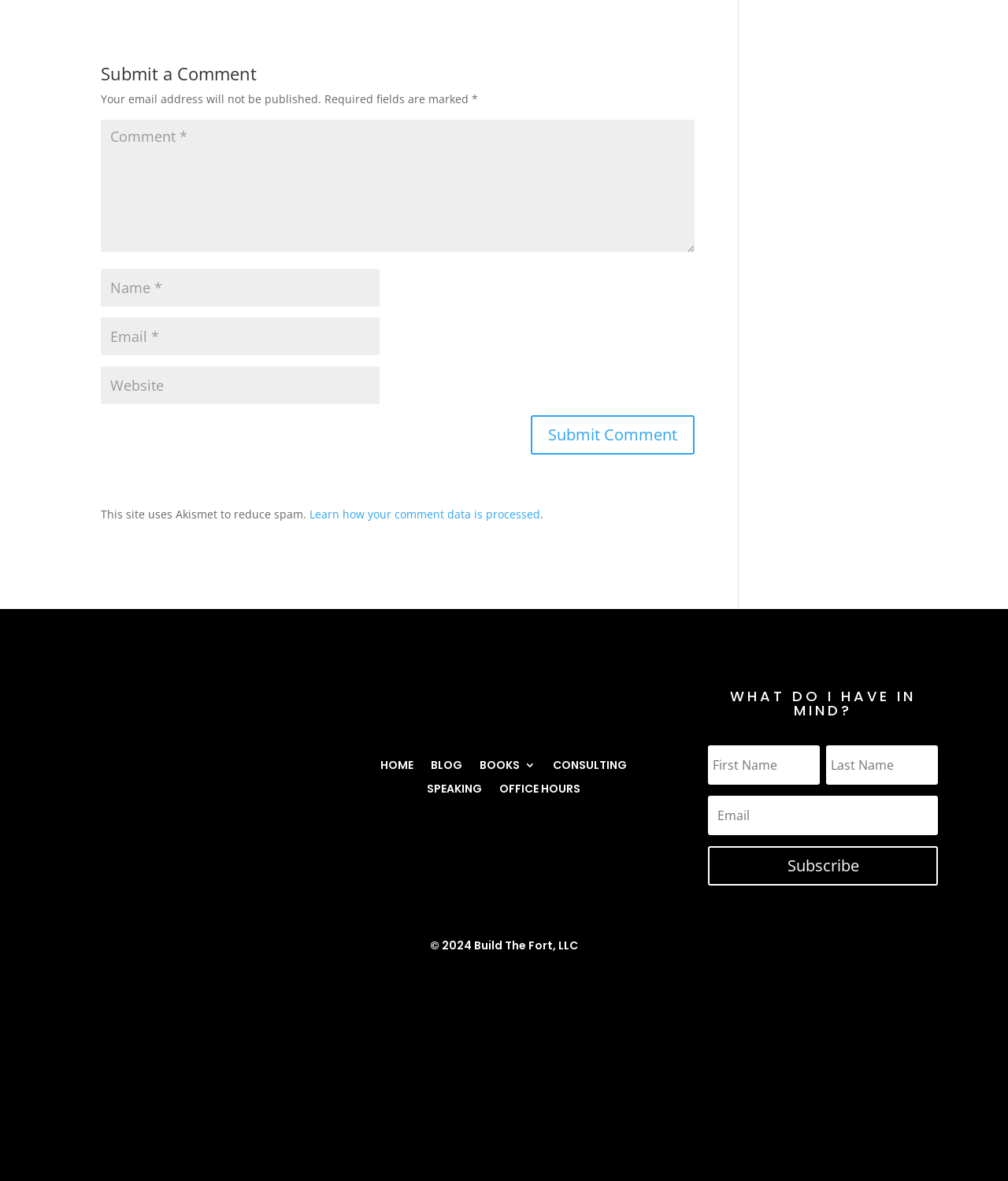Please pinpoint the bounding box coordinates for the region I should click to adhere to this instruction: "Click on the HOME link".

[0.378, 0.643, 0.411, 0.658]